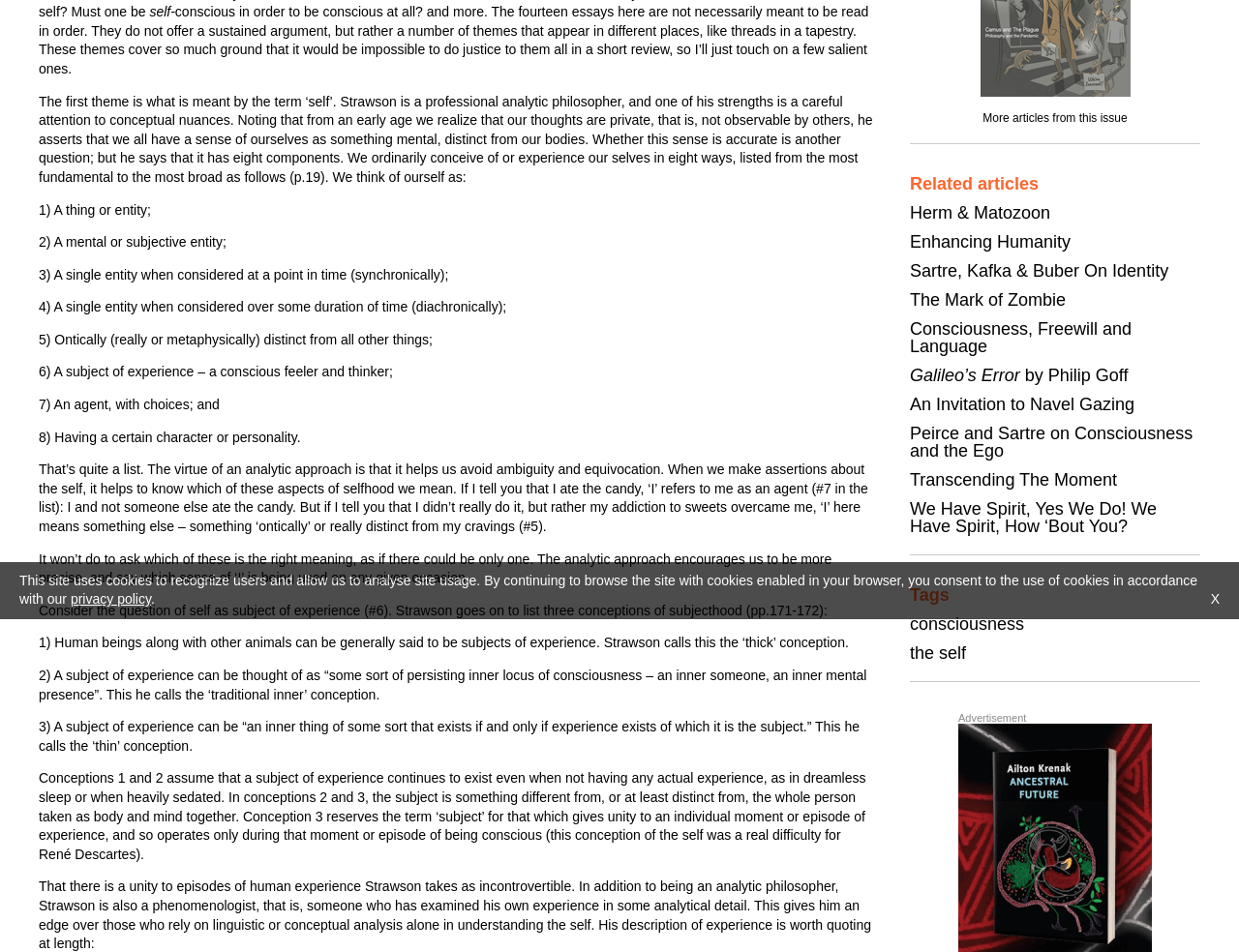Provide the bounding box coordinates of the UI element this sentence describes: "An Invitation to Navel Gazing".

[0.734, 0.414, 0.916, 0.435]